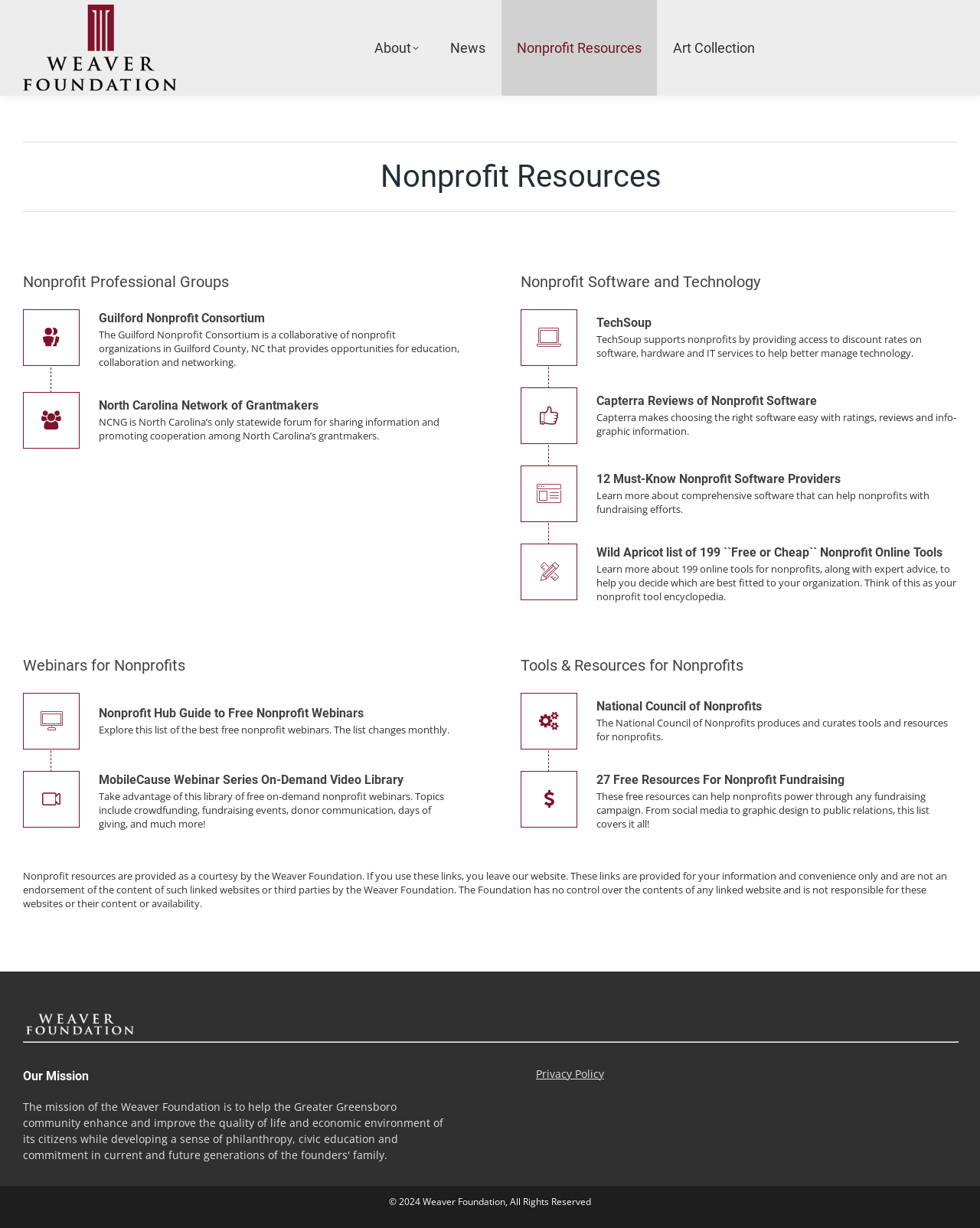Locate the bounding box coordinates of the area where you should click to accomplish the instruction: "Click on About".

[0.366, 0.0, 0.443, 0.078]